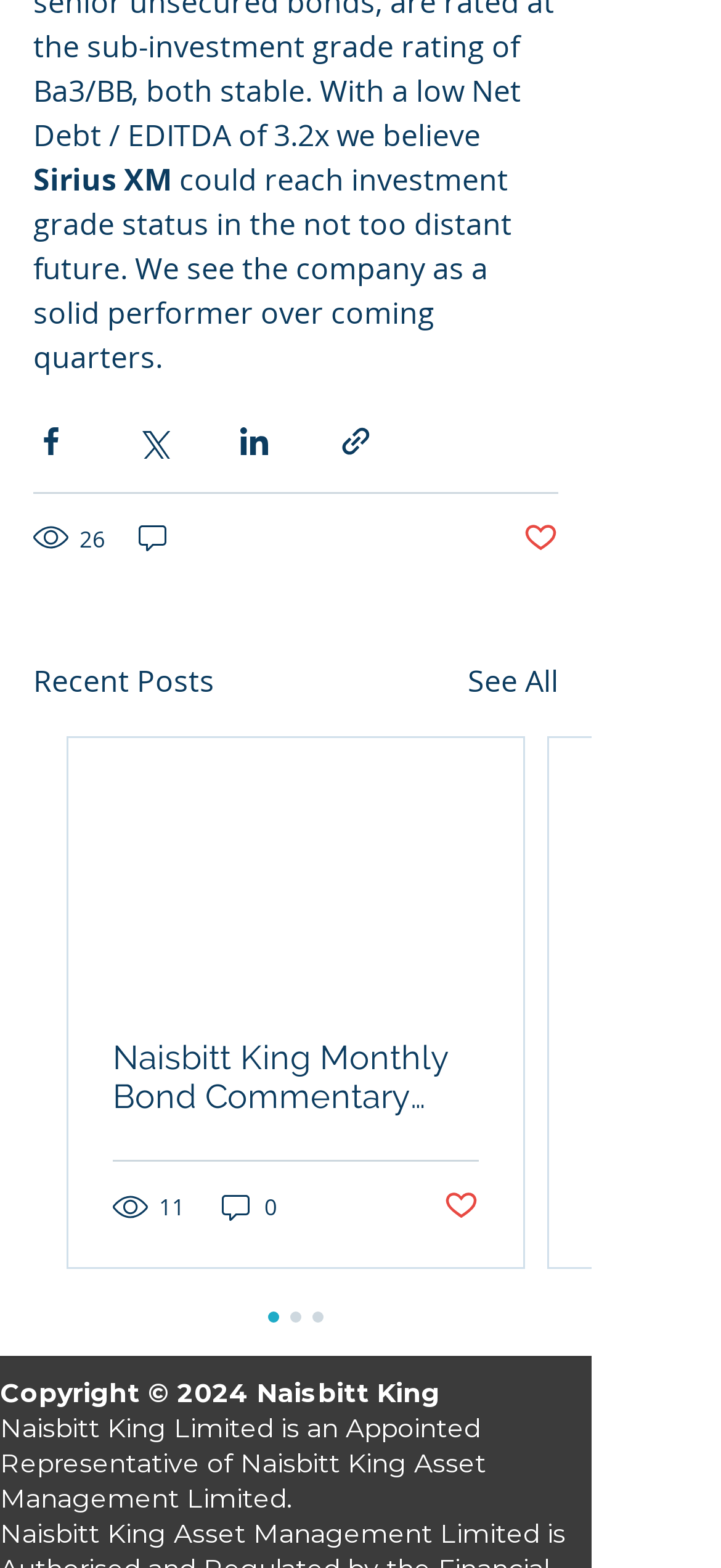Please identify the bounding box coordinates of the element's region that should be clicked to execute the following instruction: "Like a post". The bounding box coordinates must be four float numbers between 0 and 1, i.e., [left, top, right, bottom].

[0.726, 0.331, 0.774, 0.355]